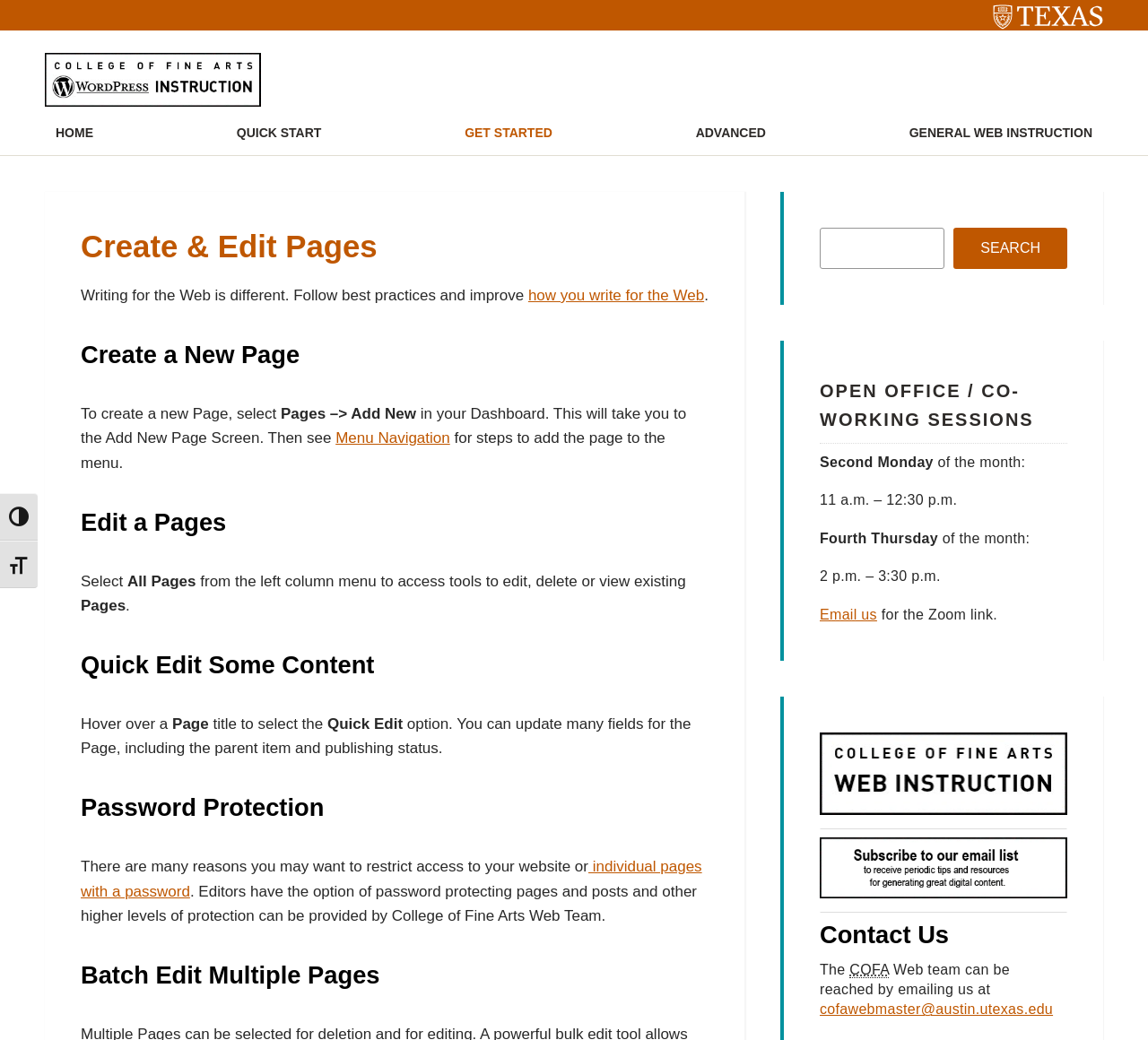Please identify the bounding box coordinates of the area I need to click to accomplish the following instruction: "Toggle high contrast".

[0.0, 0.474, 0.033, 0.52]